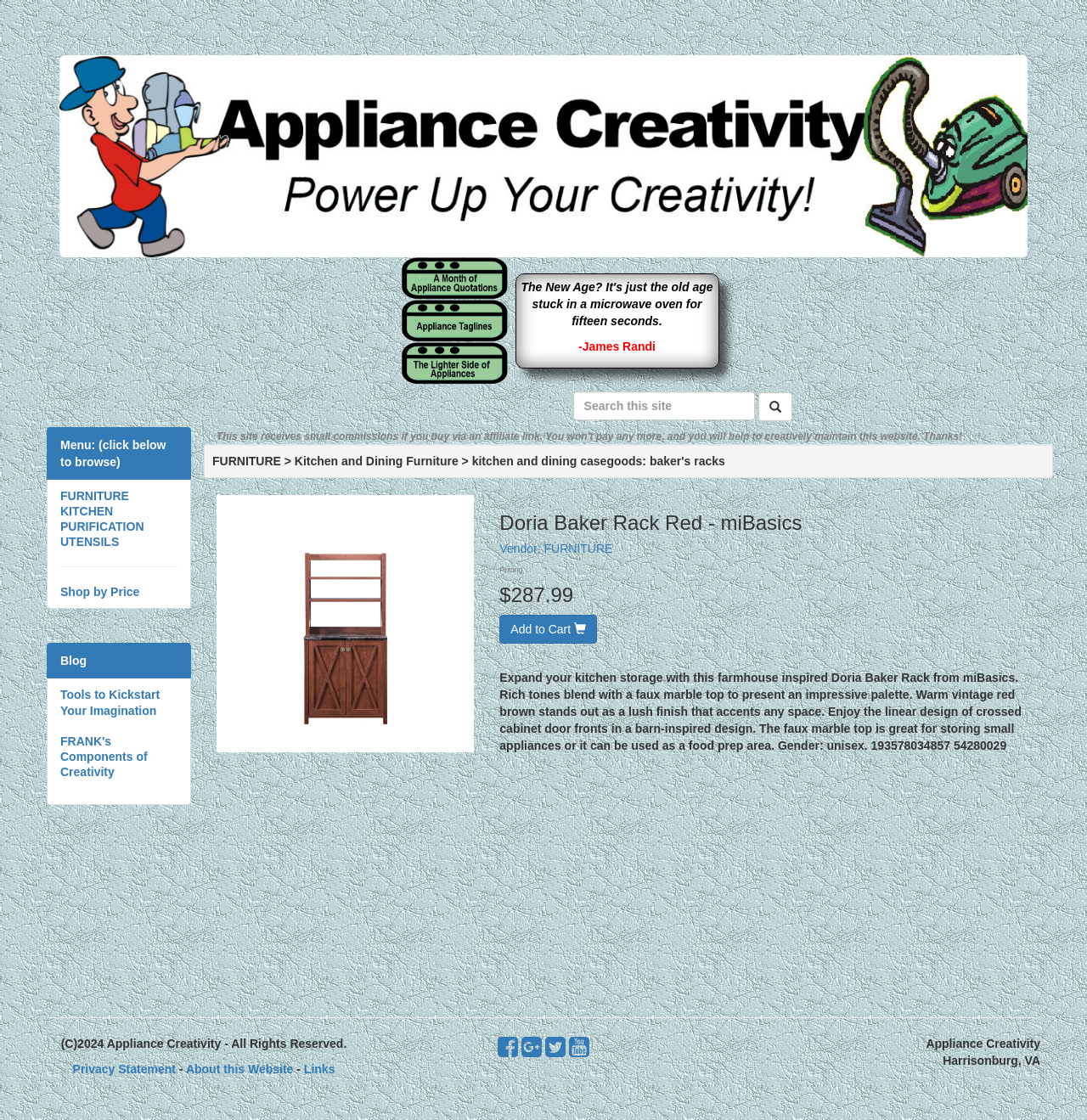Please analyze the image and provide a thorough answer to the question:
What is the material of the top of the product?

The material of the top of the product can be found in the product description on the webpage, which mentions 'faux marble top'. This suggests that the top of the 'Doria Baker Rack' product is made of 'faux marble'.